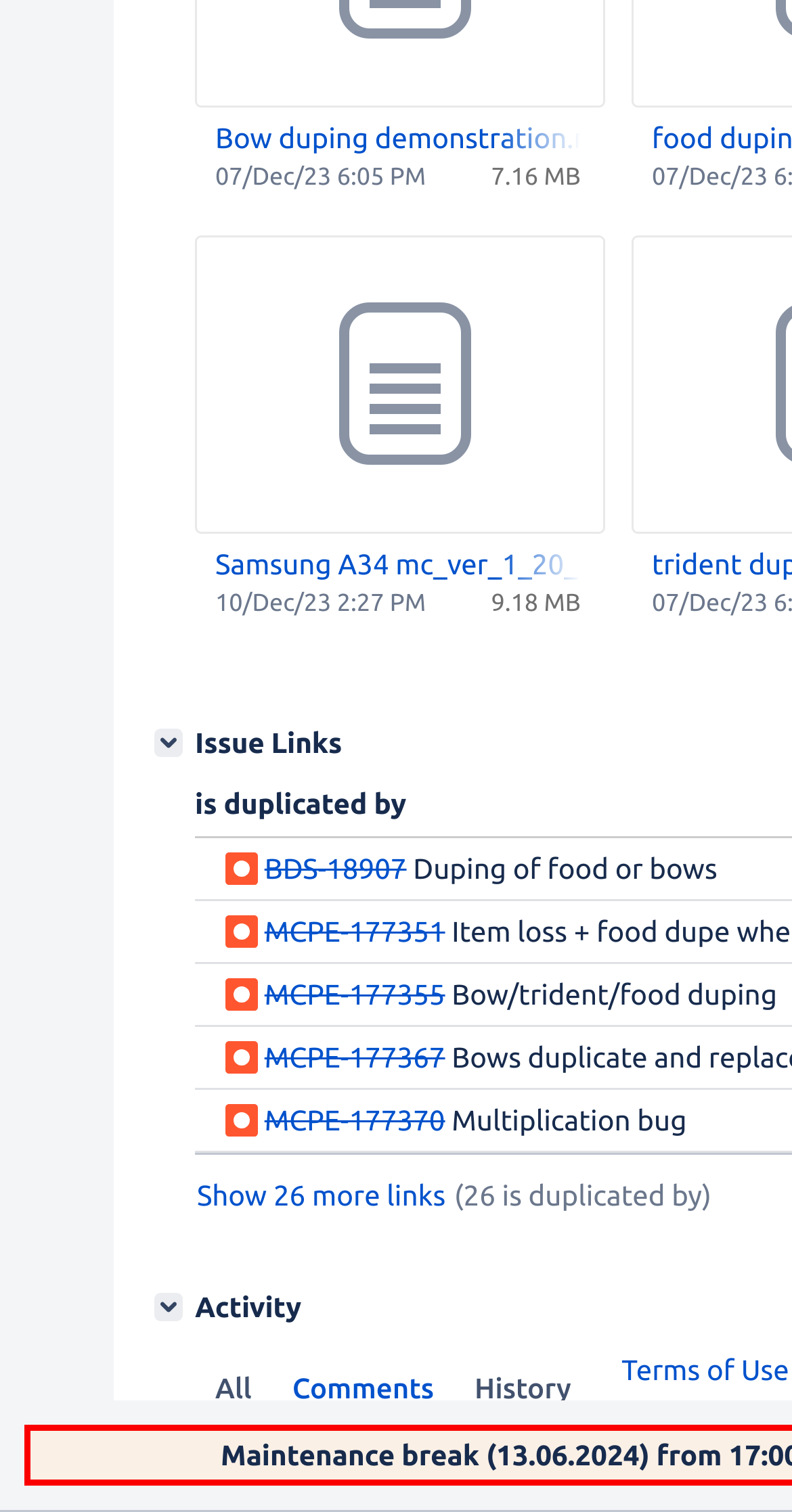Please reply with a single word or brief phrase to the question: 
How many links are duplicated by?

26